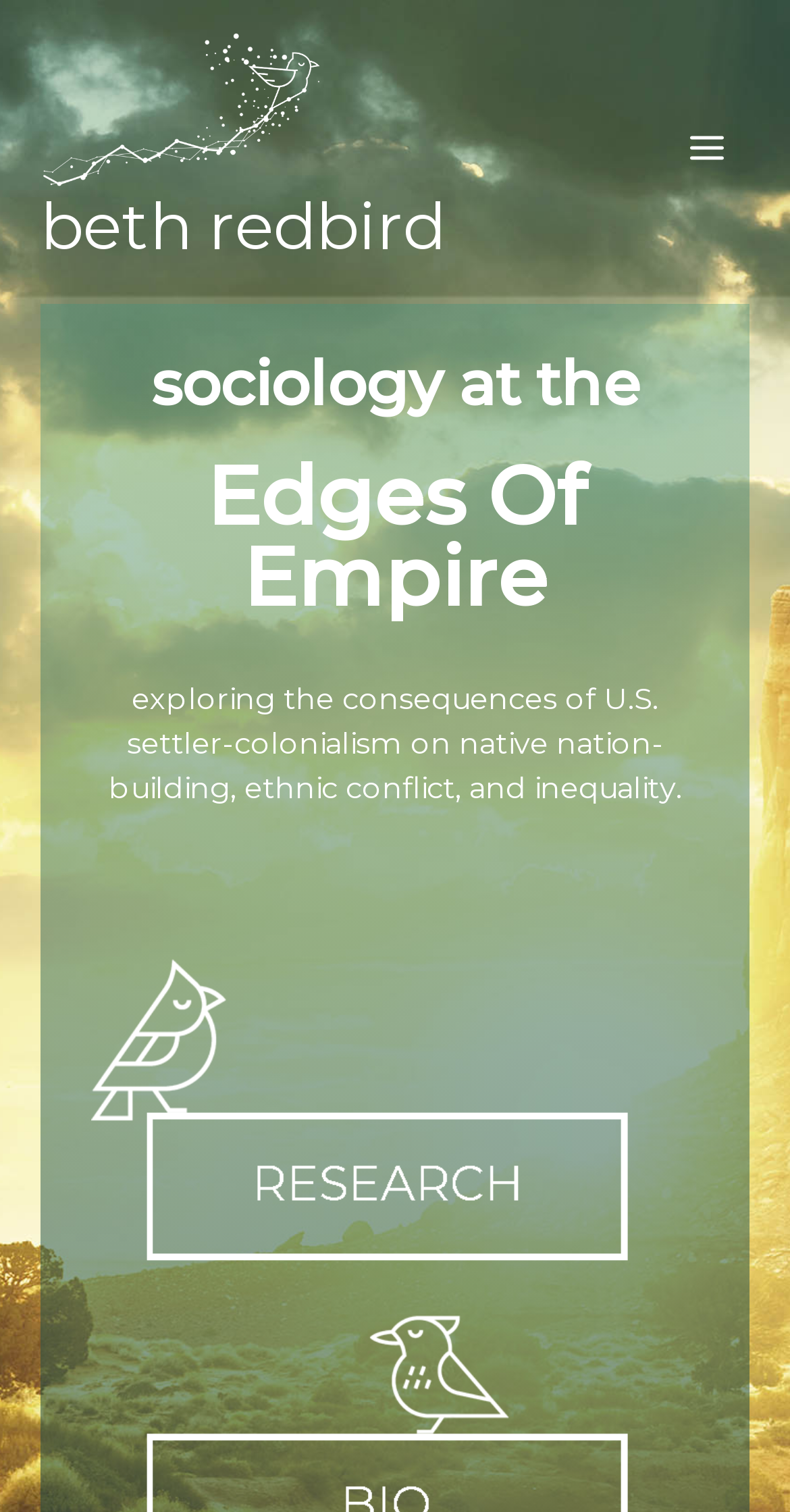Answer briefly with one word or phrase:
What is the topic of Beth Redbird's research?

U.S. settler-colonialism